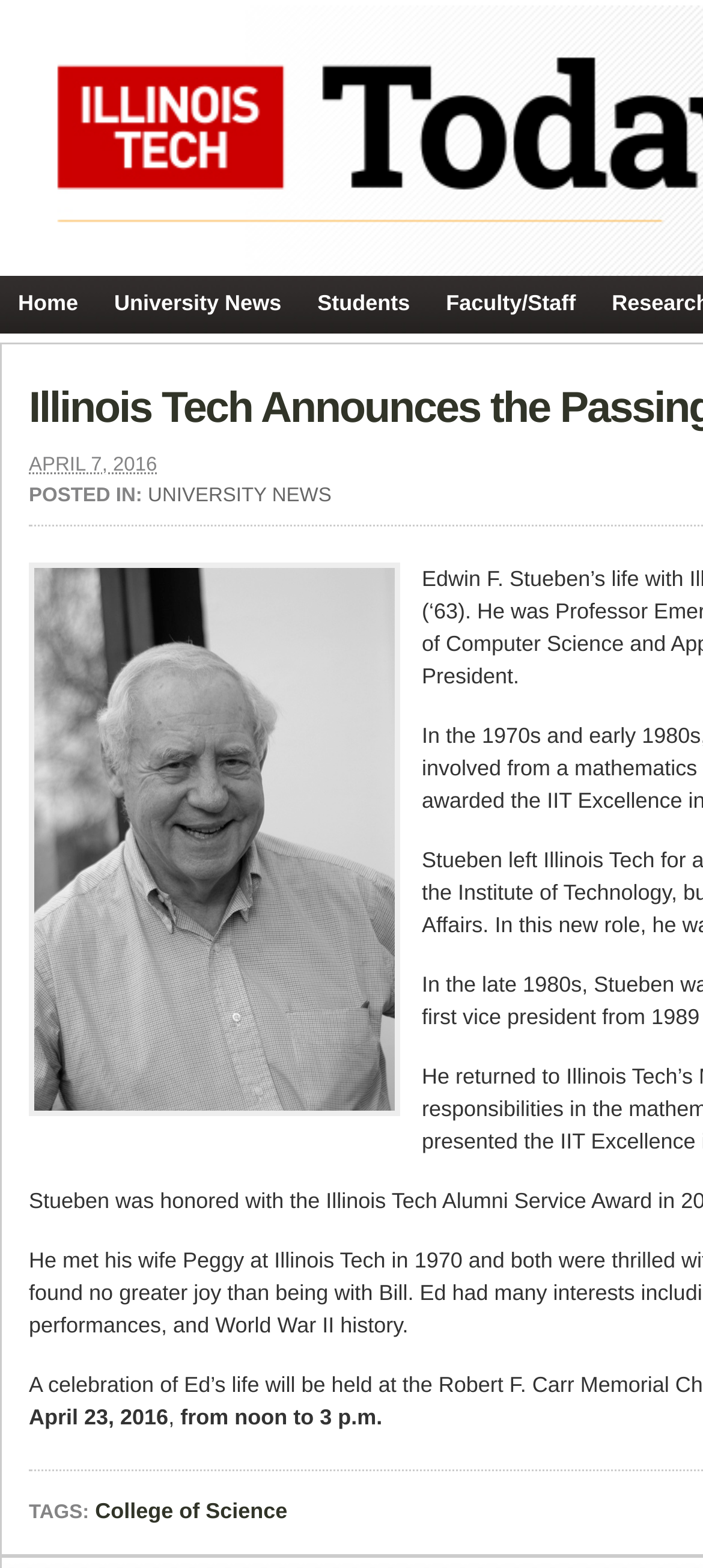From the given element description: "Faculty/Staff", find the bounding box for the UI element. Provide the coordinates as four float numbers between 0 and 1, in the order [left, top, right, bottom].

[0.609, 0.176, 0.845, 0.212]